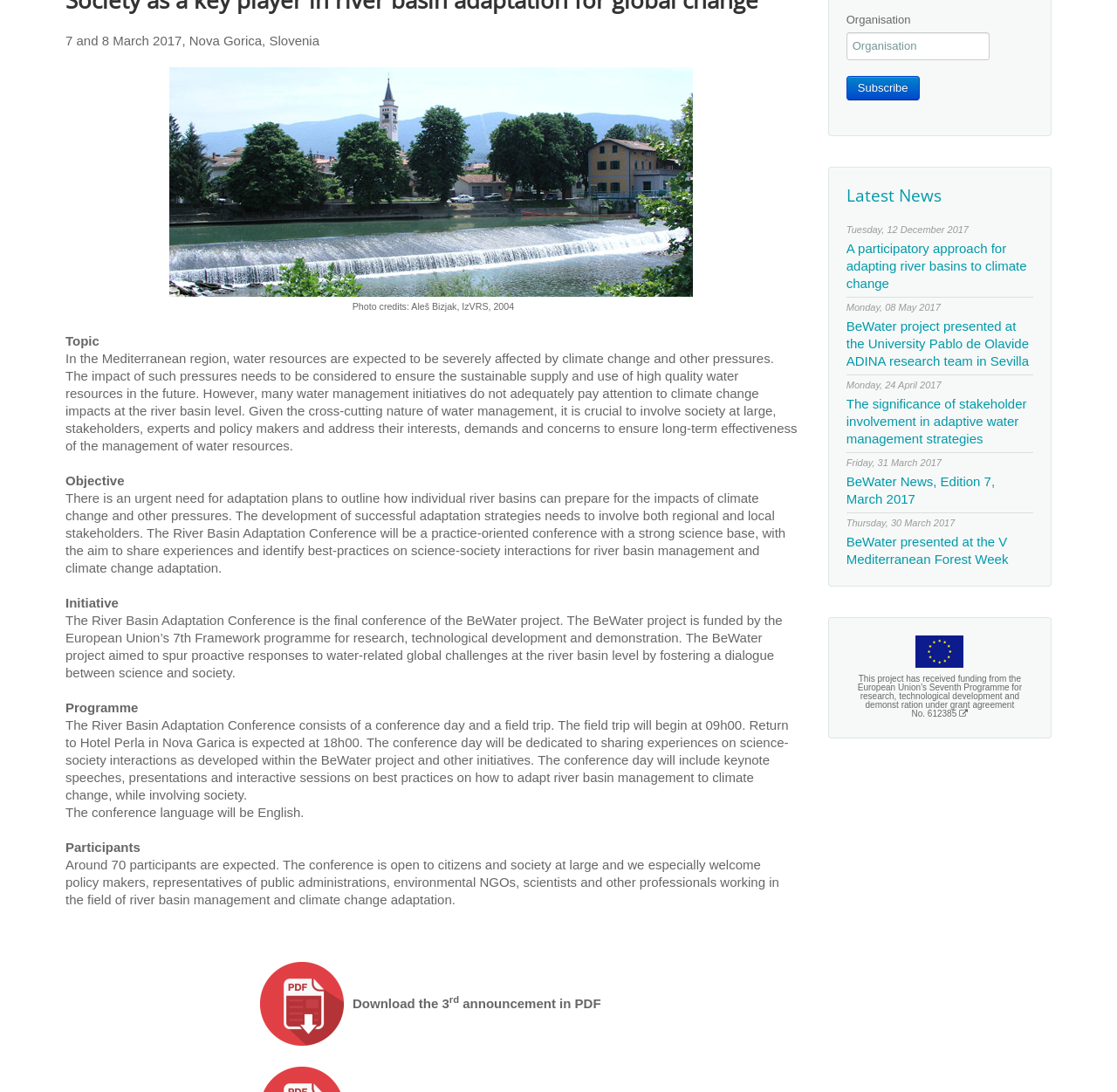Return the bounding box coordinates of the UI element that corresponds to this description: "name="jform[cmc_groups][ORGAN]" placeholder="Organisation"". The coordinates must be given as four float numbers in the range of 0 and 1, [left, top, right, bottom].

[0.758, 0.03, 0.886, 0.055]